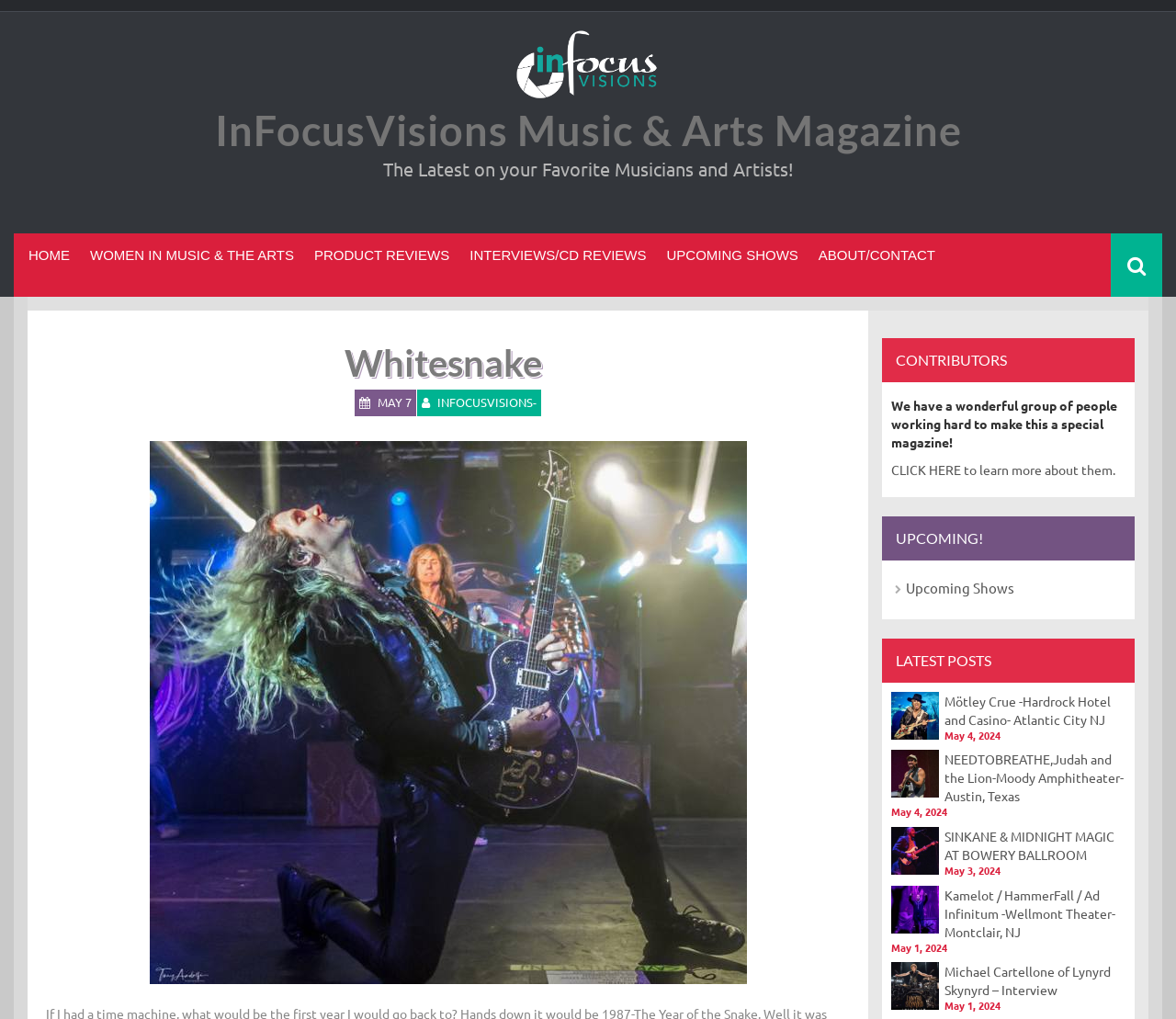Please answer the following query using a single word or phrase: 
What is the date of the NEEDTOBREATHE concert?

May 4, 2024